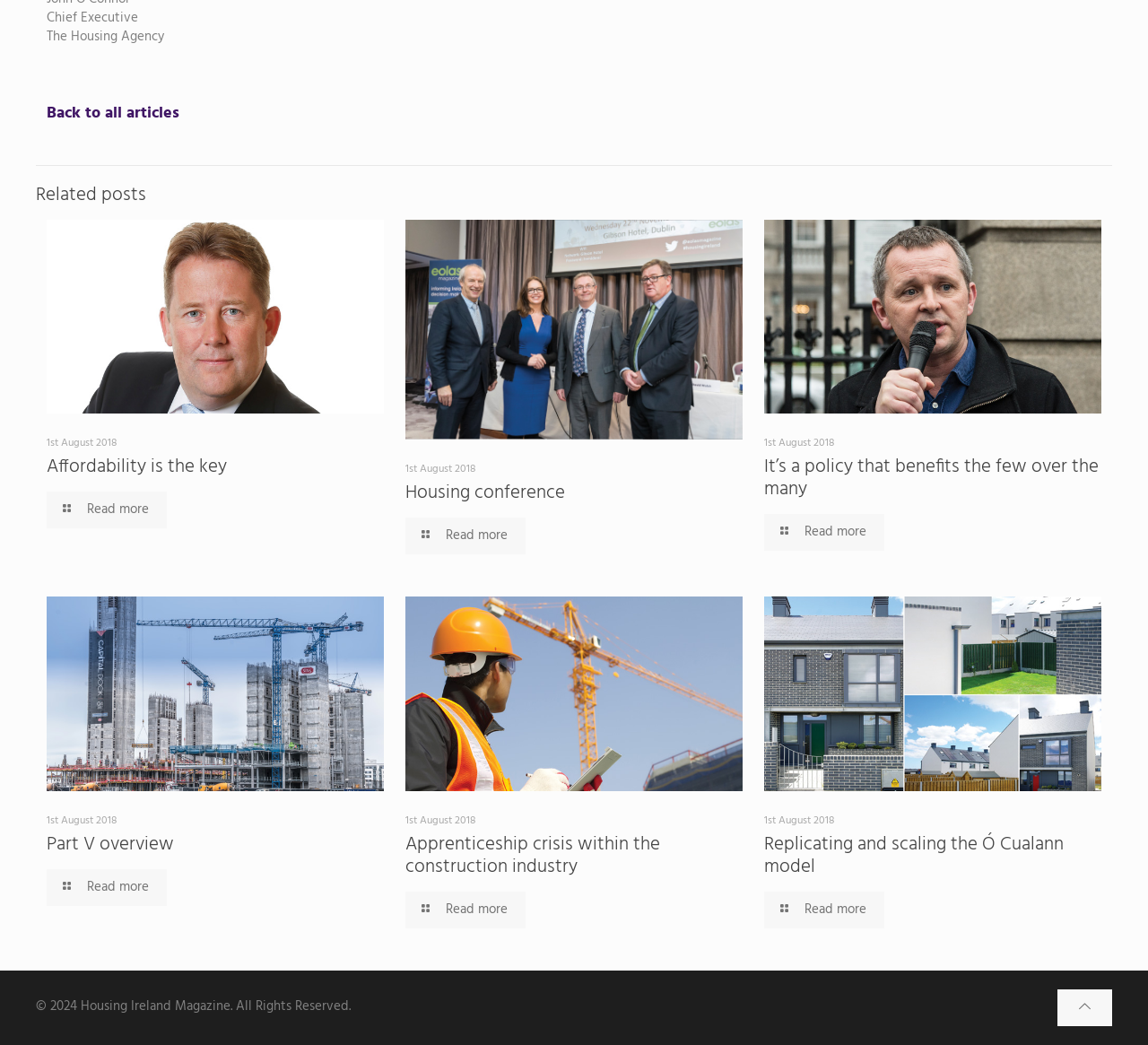How many related posts are listed on this page?
Refer to the screenshot and respond with a concise word or phrase.

5